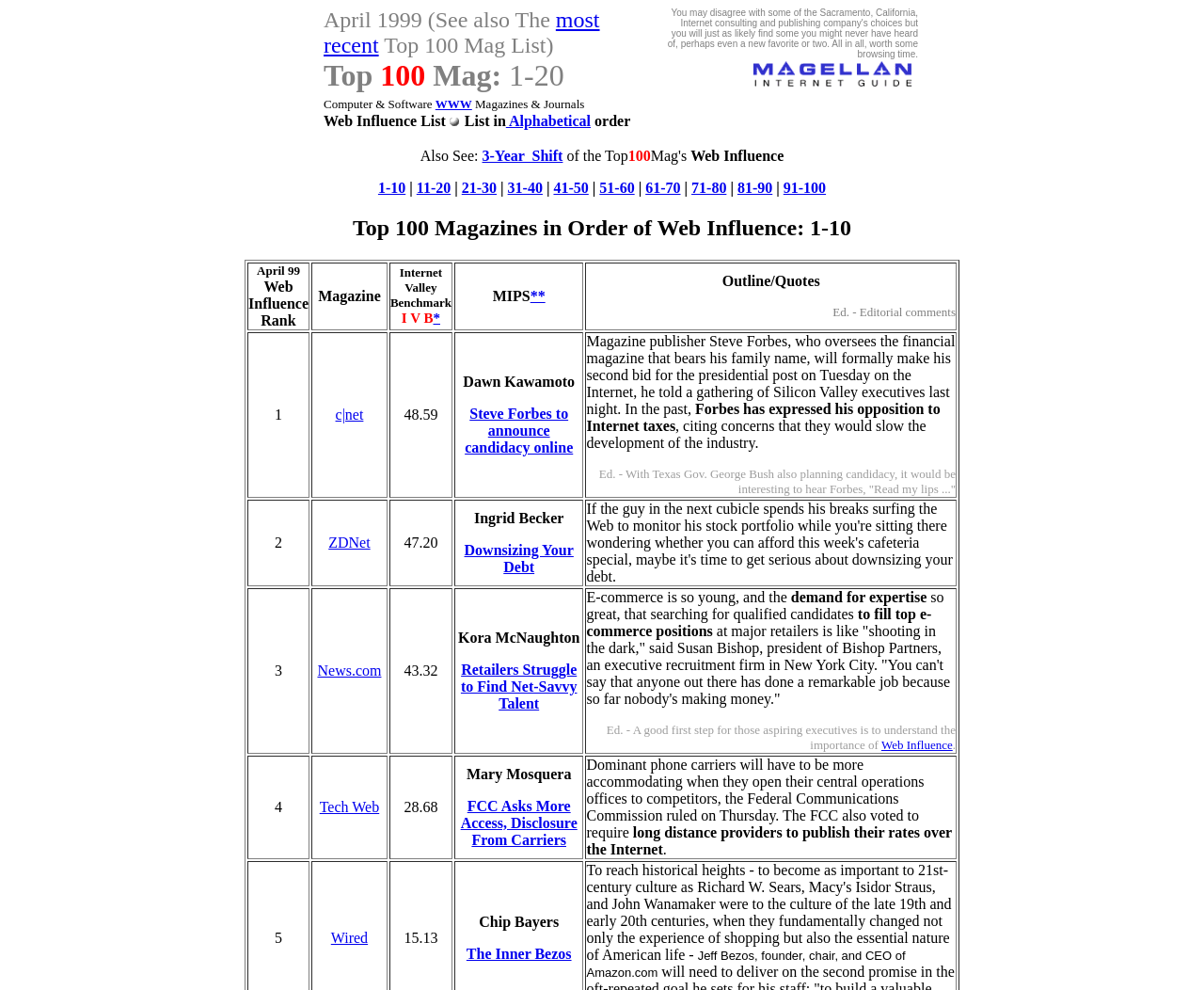Please specify the bounding box coordinates for the clickable region that will help you carry out the instruction: "Go to the page of Computer & Software WWW Magazines & Journals".

[0.269, 0.098, 0.362, 0.112]